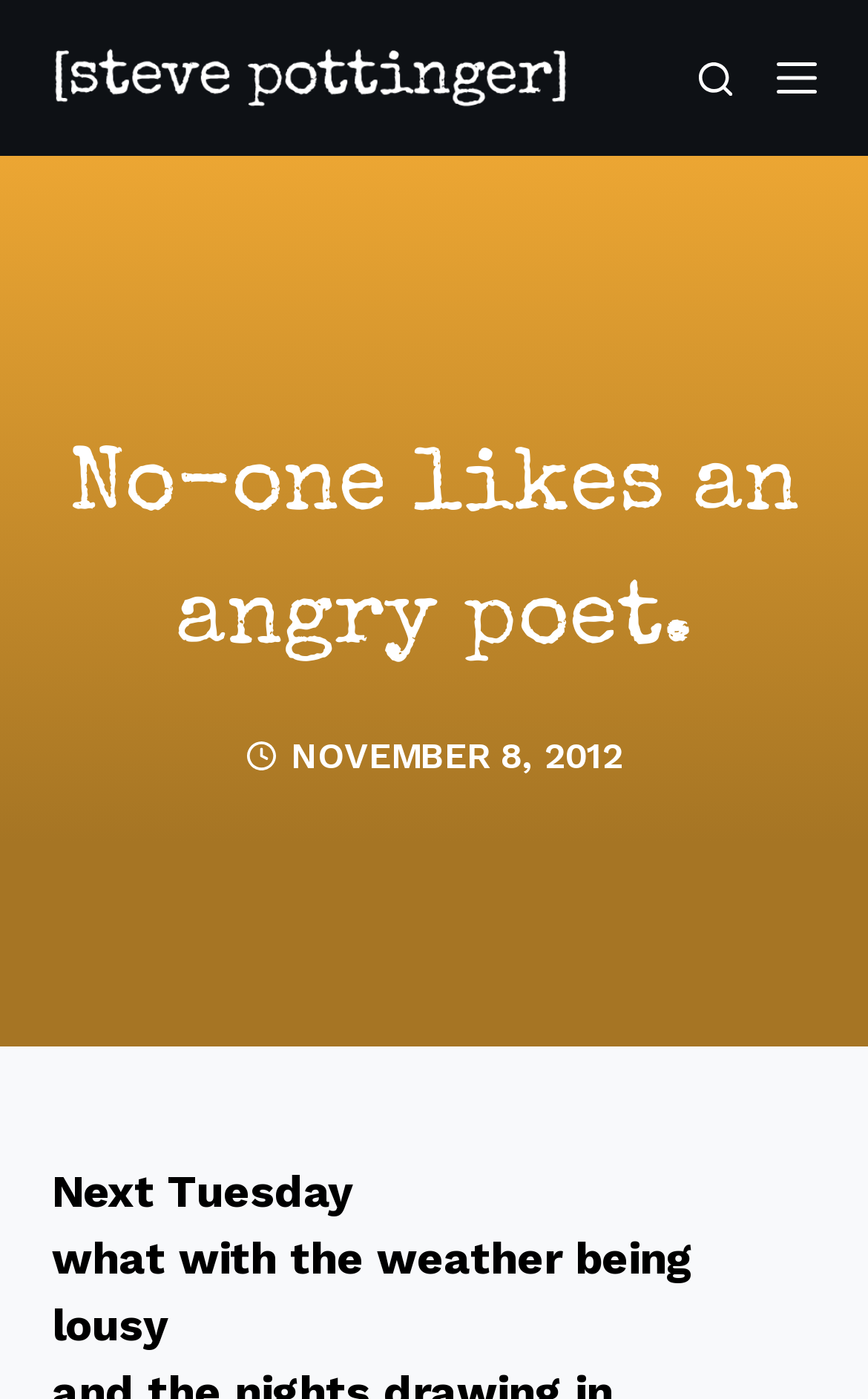Identify the bounding box of the HTML element described as: "Skip to content".

[0.0, 0.0, 0.103, 0.032]